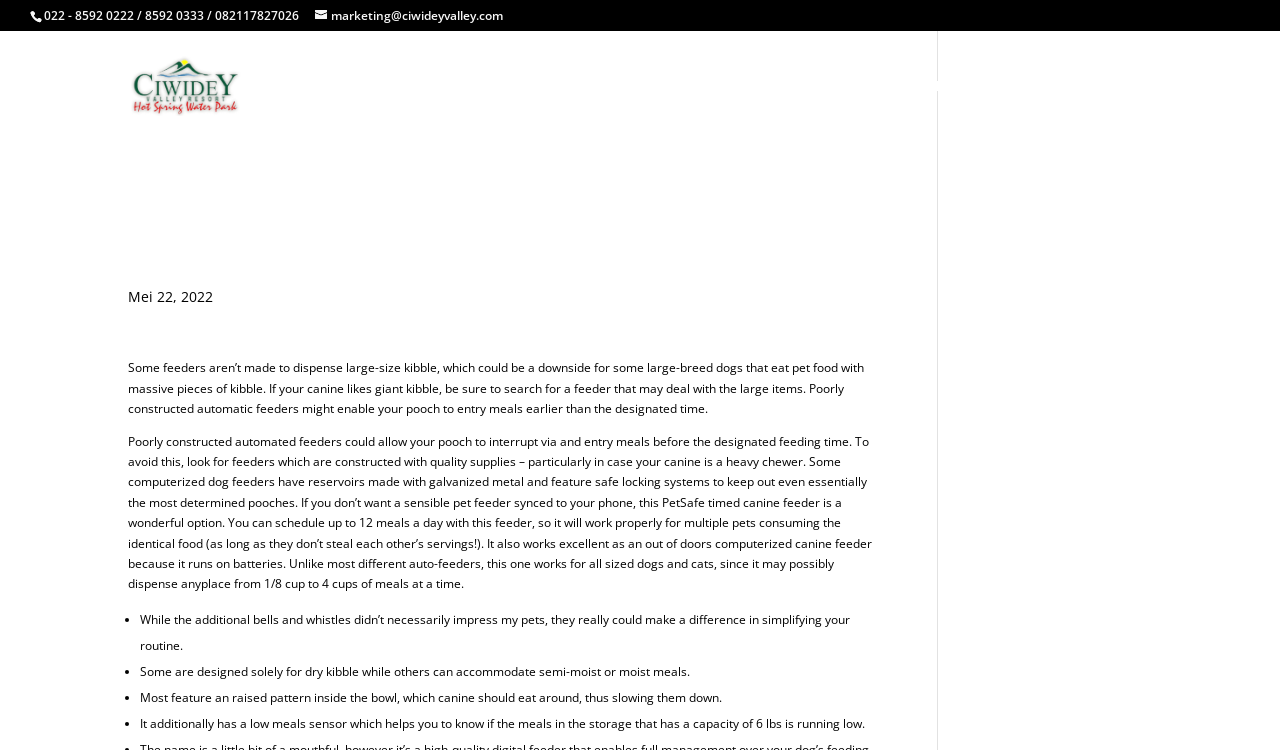Given the description of a UI element: "HOME", identify the bounding box coordinates of the matching element in the webpage screenshot.

[0.59, 0.105, 0.617, 0.188]